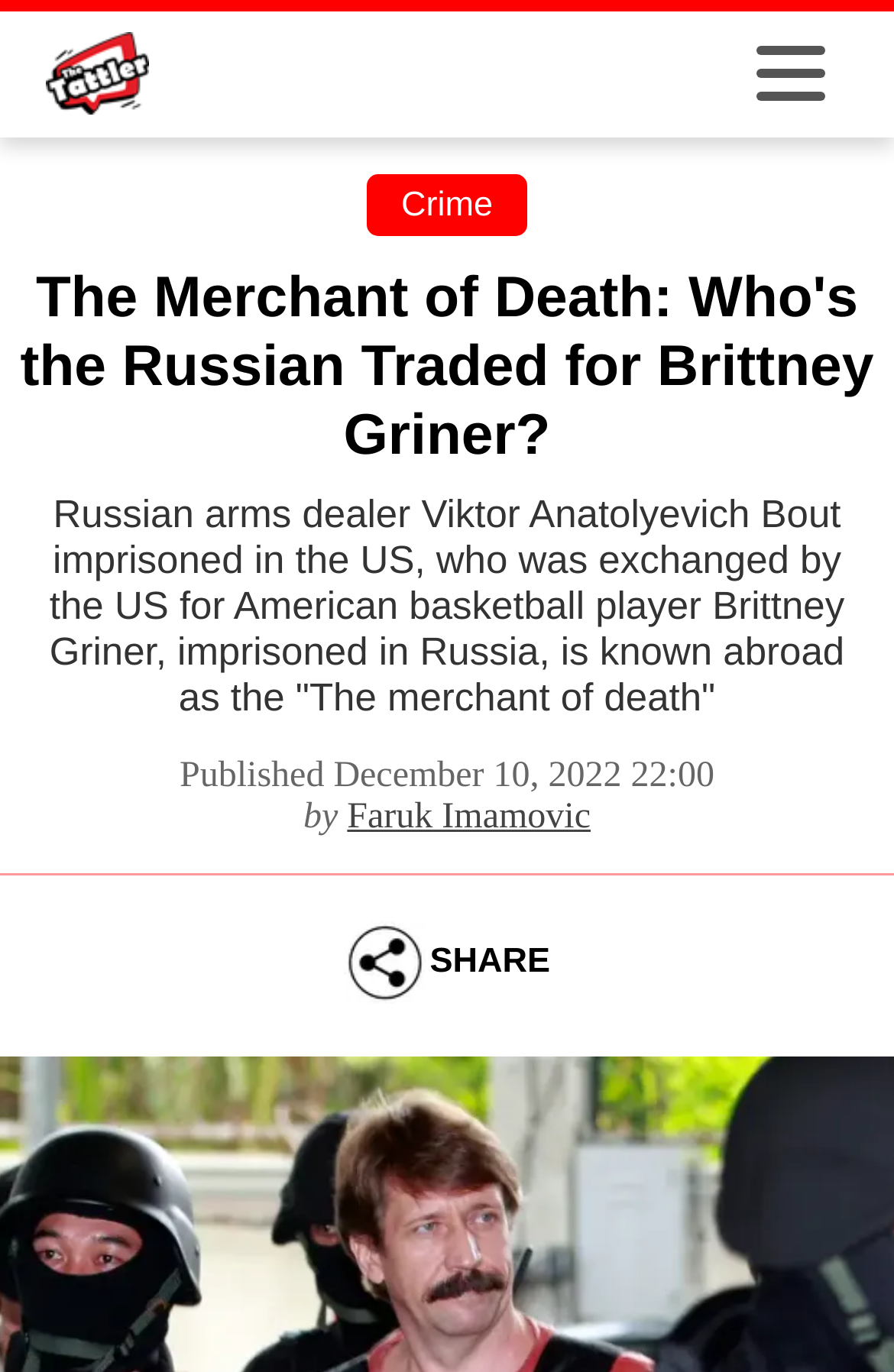Using the provided element description, identify the bounding box coordinates as (top-left x, top-left y, bottom-right x, bottom-right y). Ensure all values are between 0 and 1. Description: crime

[0.449, 0.135, 0.551, 0.164]